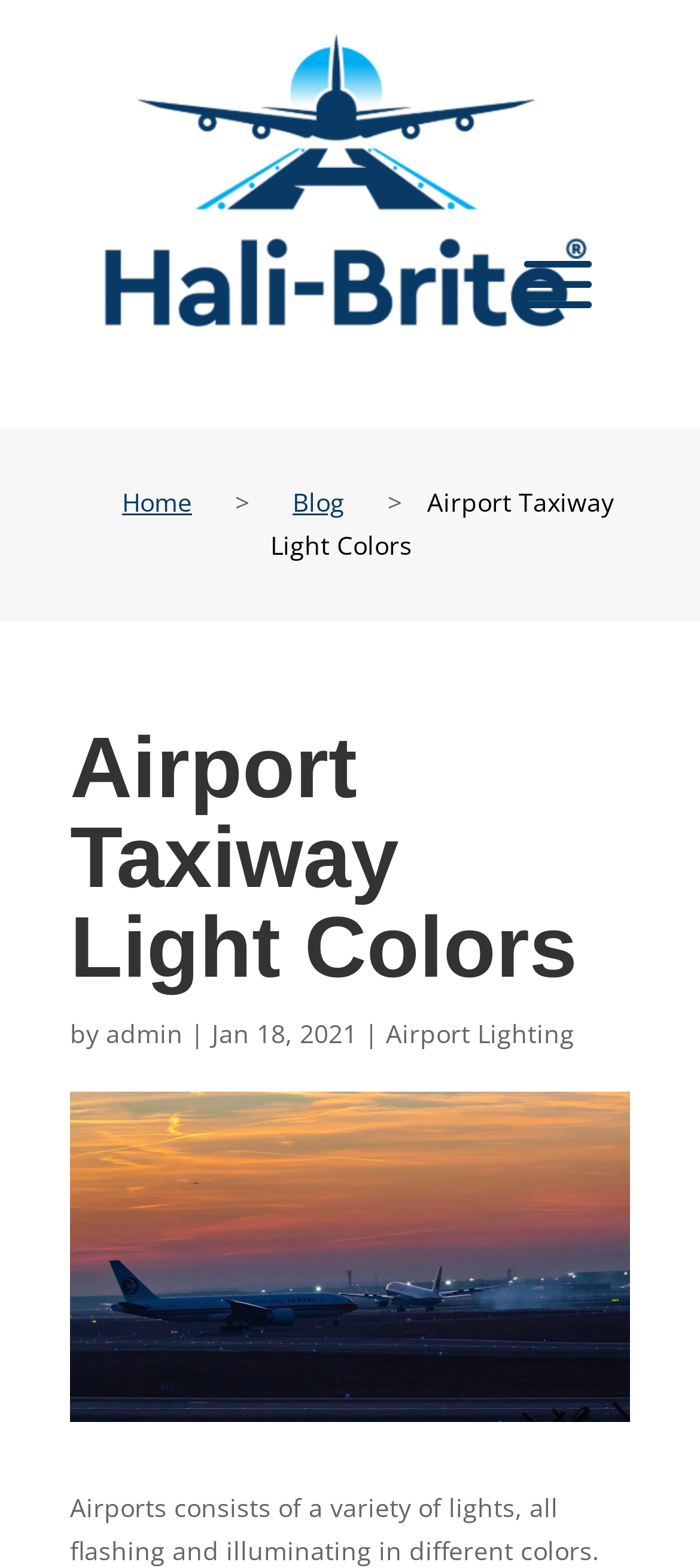Locate and generate the text content of the webpage's heading.

Airport Taxiway Light Colors